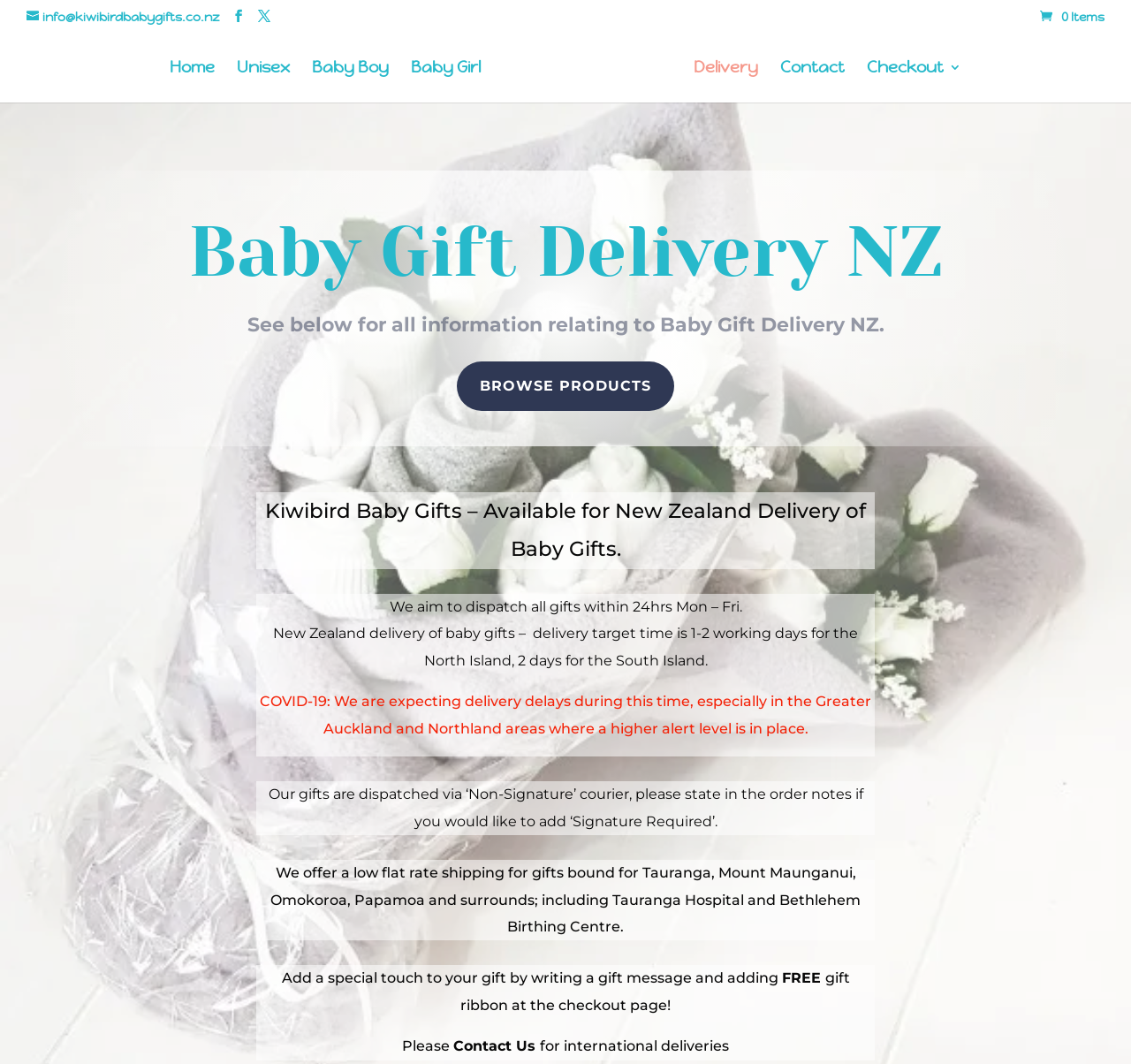Given the element description info@kiwibirdbabygifts.co.nz, identify the bounding box coordinates for the UI element on the webpage screenshot. The format should be (top-left x, top-left y, bottom-right x, bottom-right y), with values between 0 and 1.

[0.023, 0.008, 0.194, 0.023]